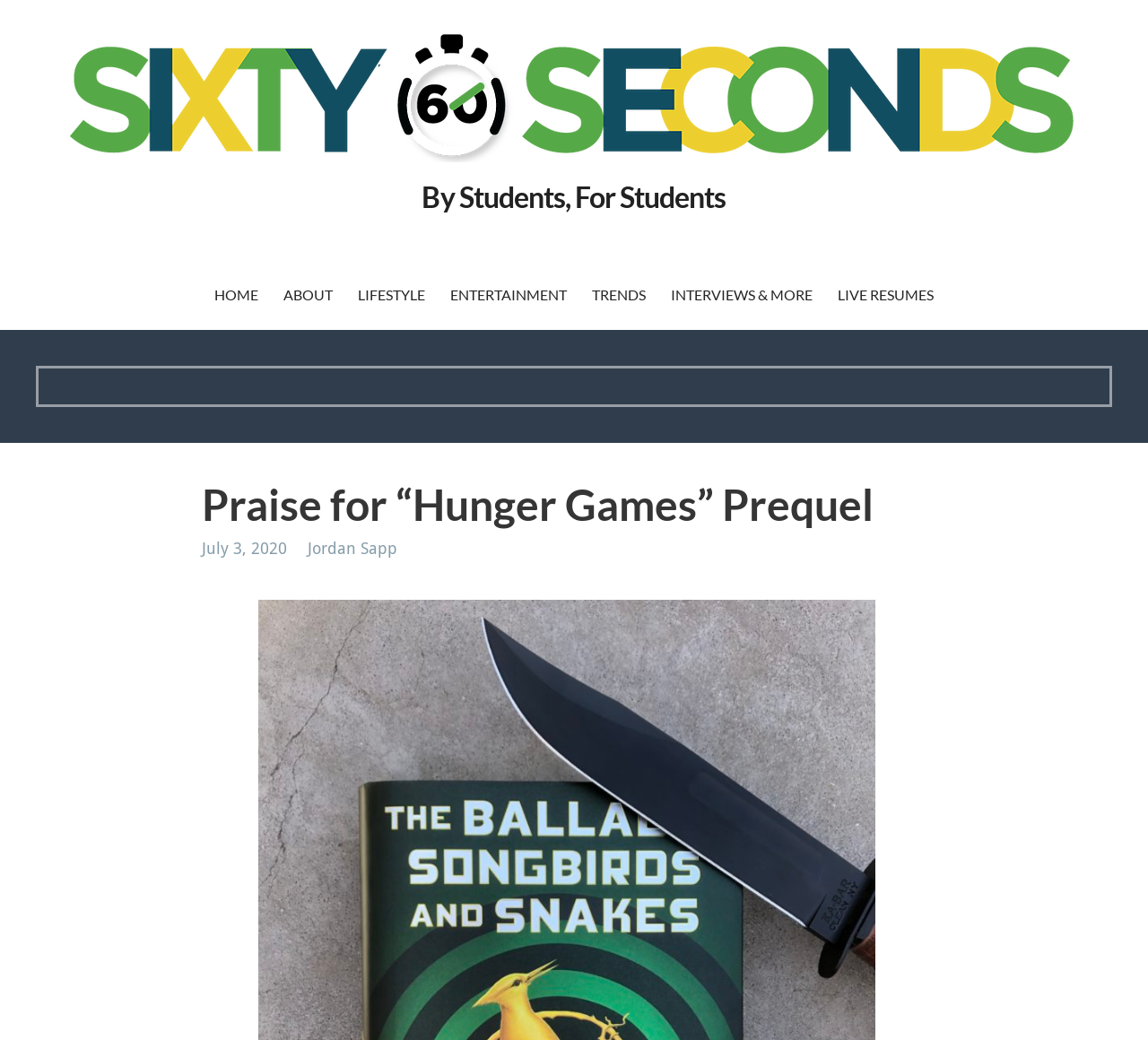Answer the question below using just one word or a short phrase: 
What is the name of the author of the article?

Jordan Sapp